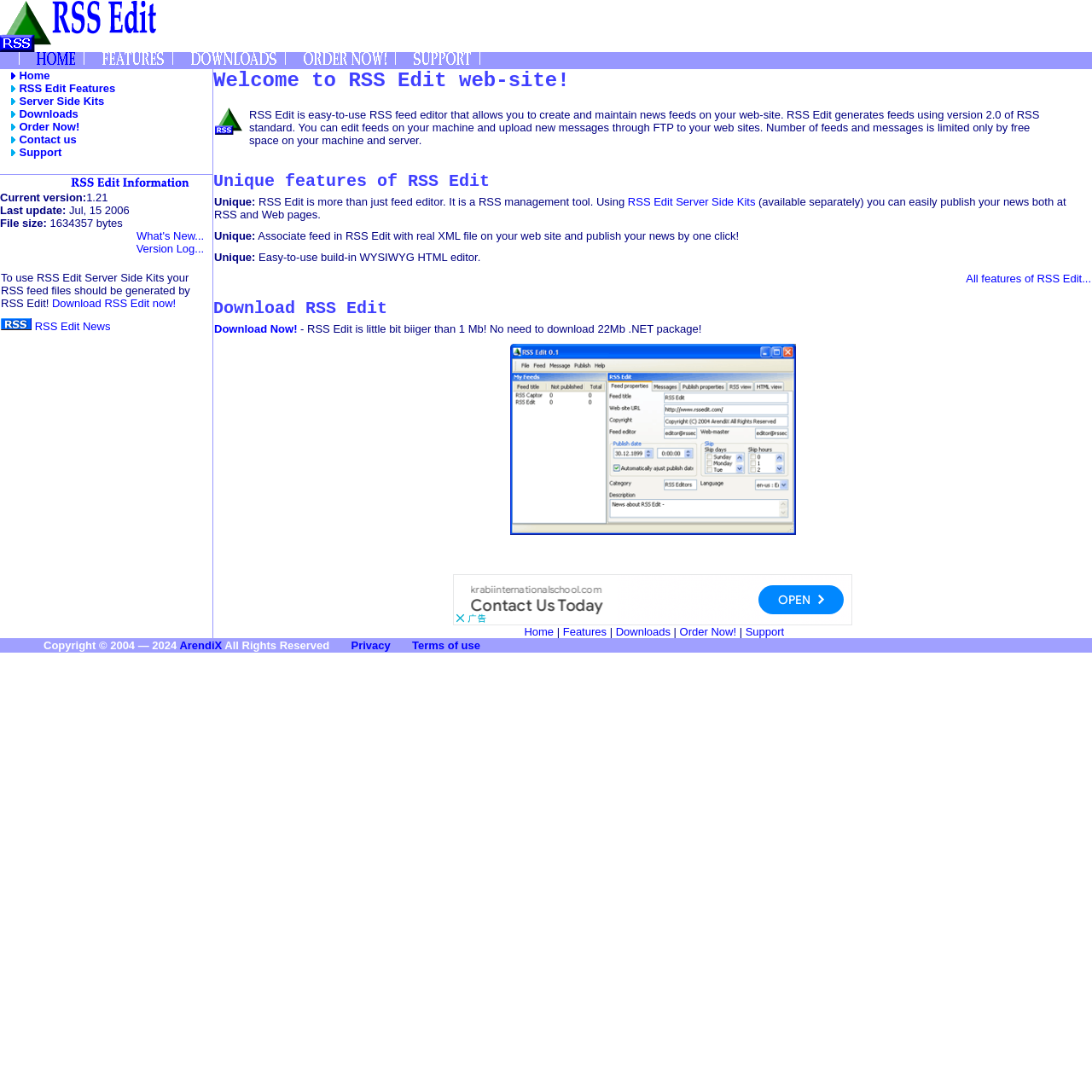Given the following UI element description: "All features of RSS Edit...", find the bounding box coordinates in the webpage screenshot.

[0.885, 0.249, 0.999, 0.261]